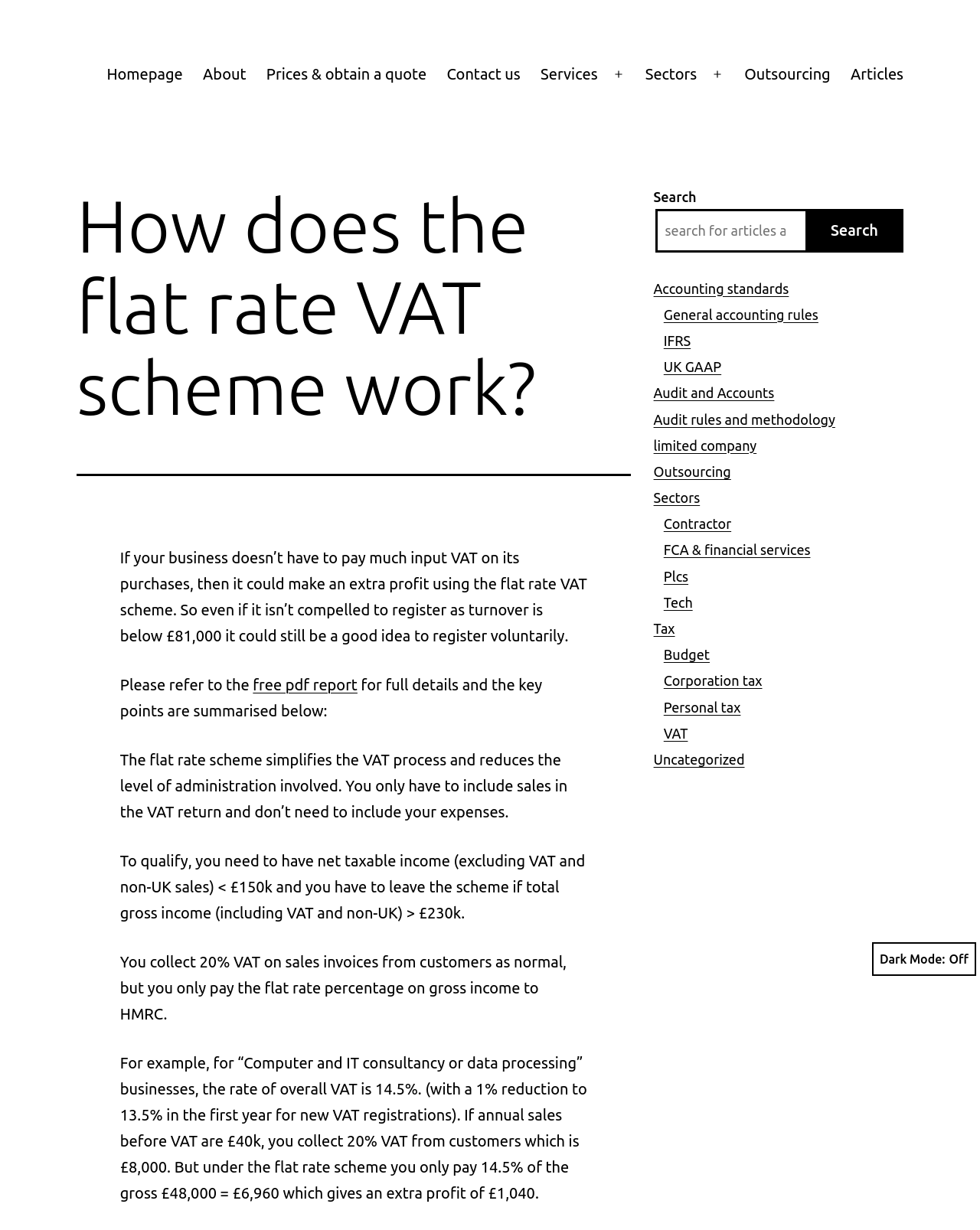What is the flat rate VAT scheme?
Answer the question with a detailed explanation, including all necessary information.

The flat rate VAT scheme is a scheme that simplifies the VAT process and reduces the level of administration involved. You only have to include sales in the VAT return and don’t need to include your expenses. This scheme can be beneficial for businesses that don’t have to pay much input VAT on their purchases.